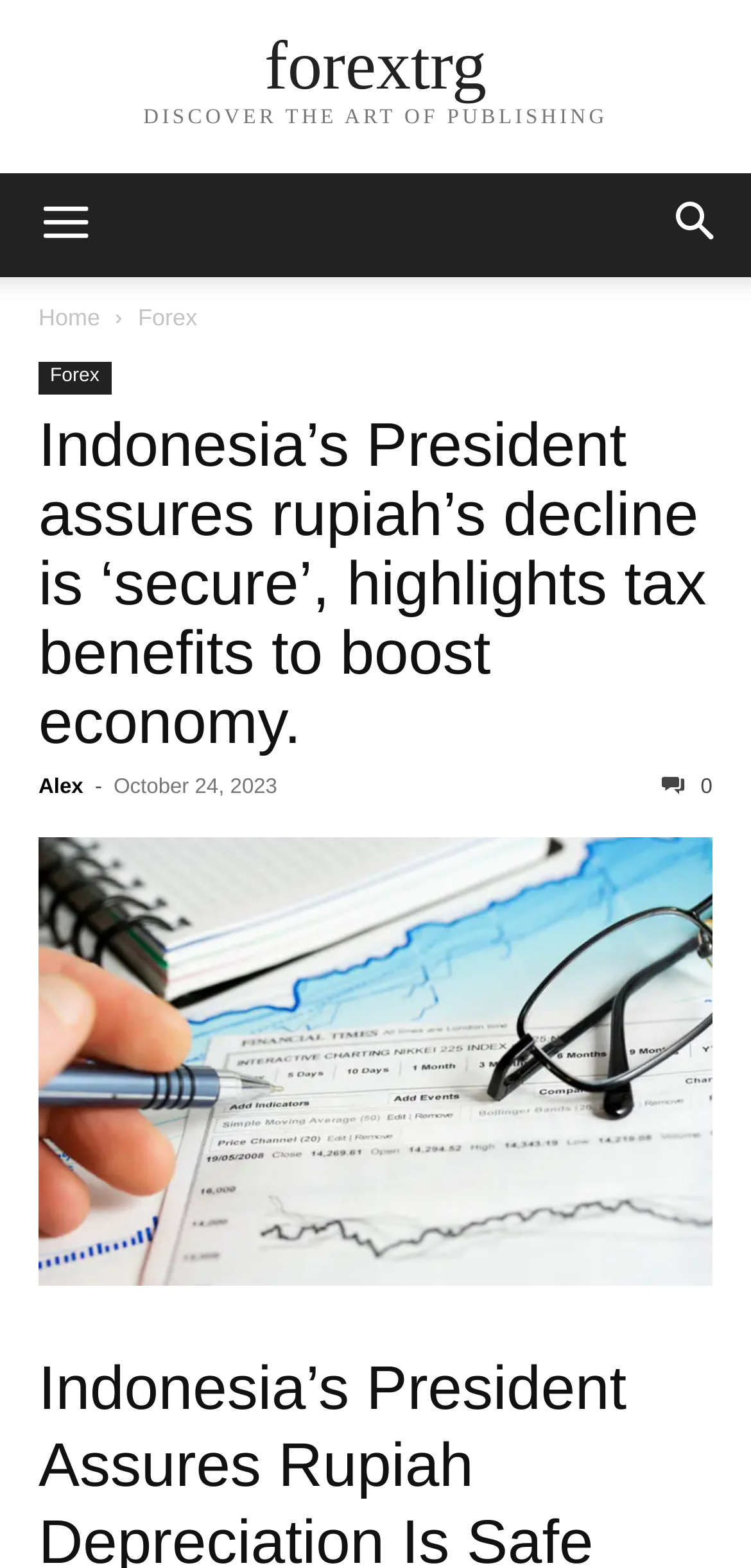Please find and report the bounding box coordinates of the element to click in order to perform the following action: "Visit the 'Forex' page". The coordinates should be expressed as four float numbers between 0 and 1, in the format [left, top, right, bottom].

[0.184, 0.194, 0.263, 0.211]